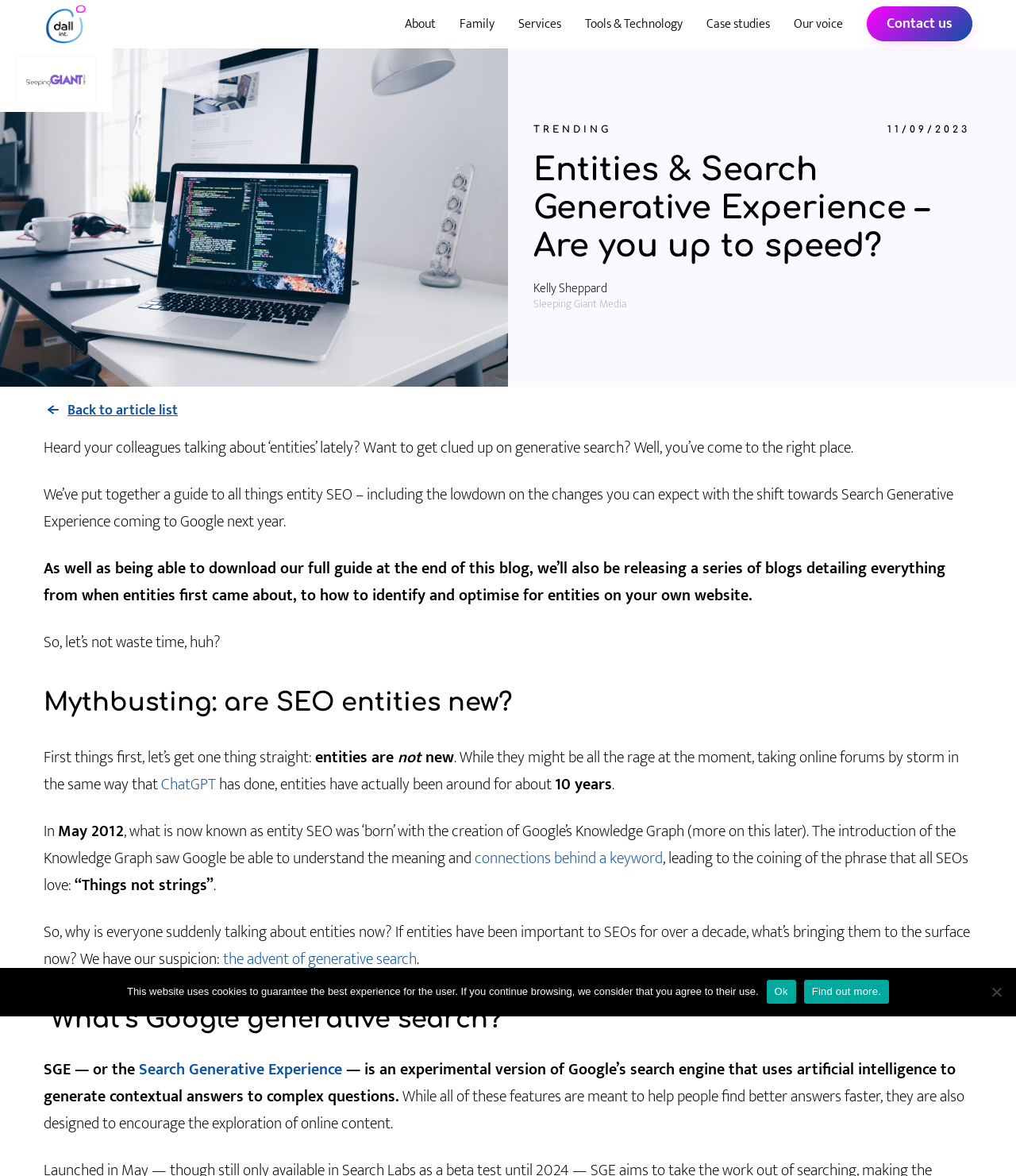Identify the bounding box for the UI element described as: "the advent of generative search". The coordinates should be four float numbers between 0 and 1, i.e., [left, top, right, bottom].

[0.22, 0.804, 0.41, 0.827]